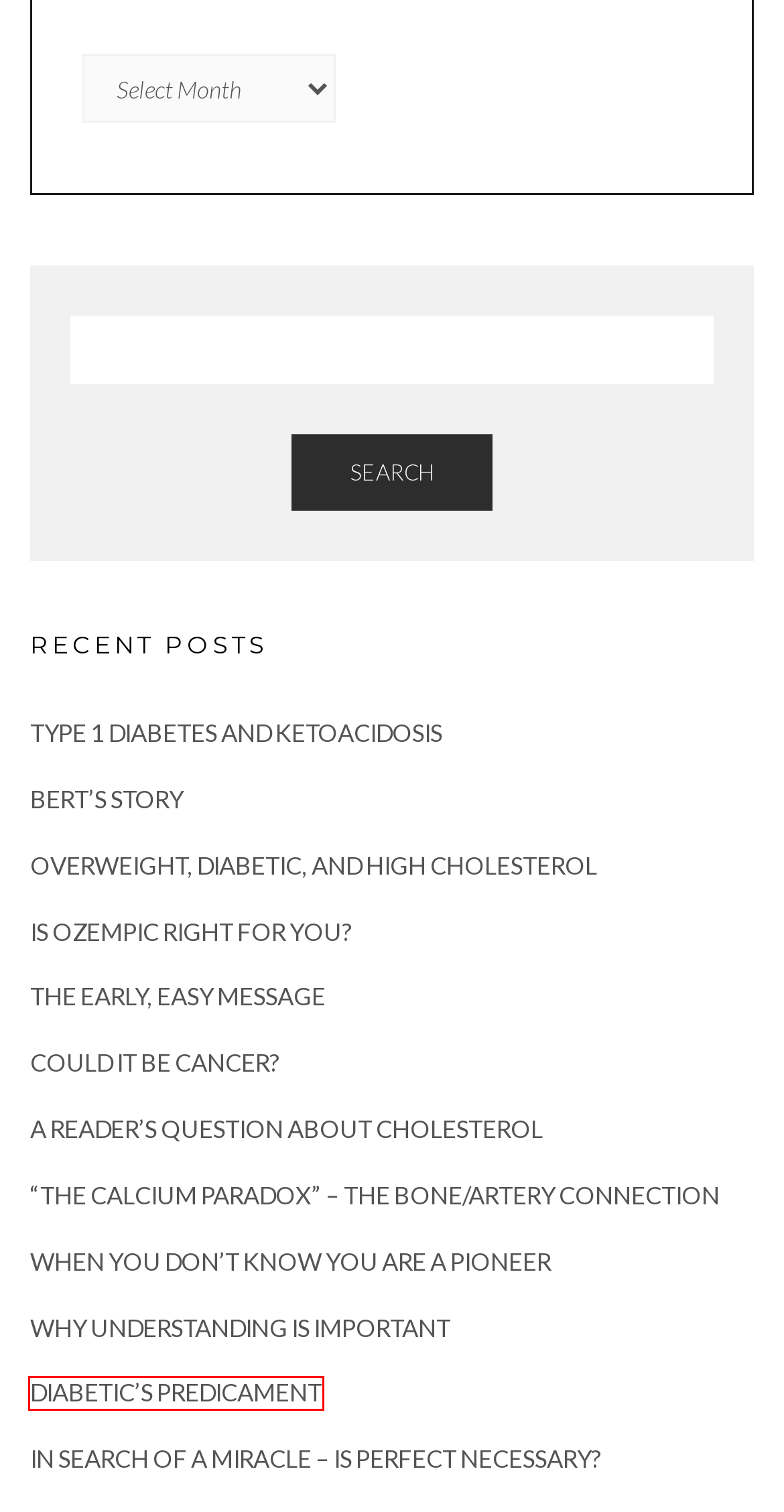You are given a screenshot of a webpage with a red rectangle bounding box. Choose the best webpage description that matches the new webpage after clicking the element in the bounding box. Here are the candidates:
A. The Early, Easy Message – It's All About the Food
B. Type 1 Diabetes and Ketoacidosis – It's All About the Food
C. When You Don’t Know You are a Pioneer – It's All About the Food
D. “The Calcium Paradox” – the bone/artery connection – It's All About the Food
E. Diabetic’s Predicament – It's All About the Food
F. Why understanding is important – It's All About the Food
G. Could it be cancer? – It's All About the Food
H. In Search of a Miracle – Is Perfect Necessary? – It's All About the Food

E